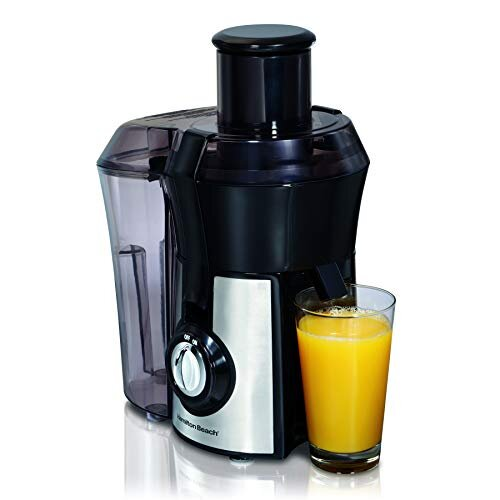Give a detailed explanation of what is happening in the image.

The image features the Hamilton Beach 67608 Big Mouth Juice Extractor, presented in a sleek and modern design. The juicer showcases a black finish with stainless steel accents, highlighting its stylish yet functional appeal. Positioned beside the juicer is a clear glass filled with freshly squeezed orange juice, emphasizing the product's primary purpose. The machine's control dial is visible on the front, which allows for easy operation, making it user-friendly for both novice and experienced juice makers. This image effectively illustrates the juicer's capacity to deliver nutritious and refreshing beverages at home, catering to health-conscious individuals seeking convenience in their daily routines.